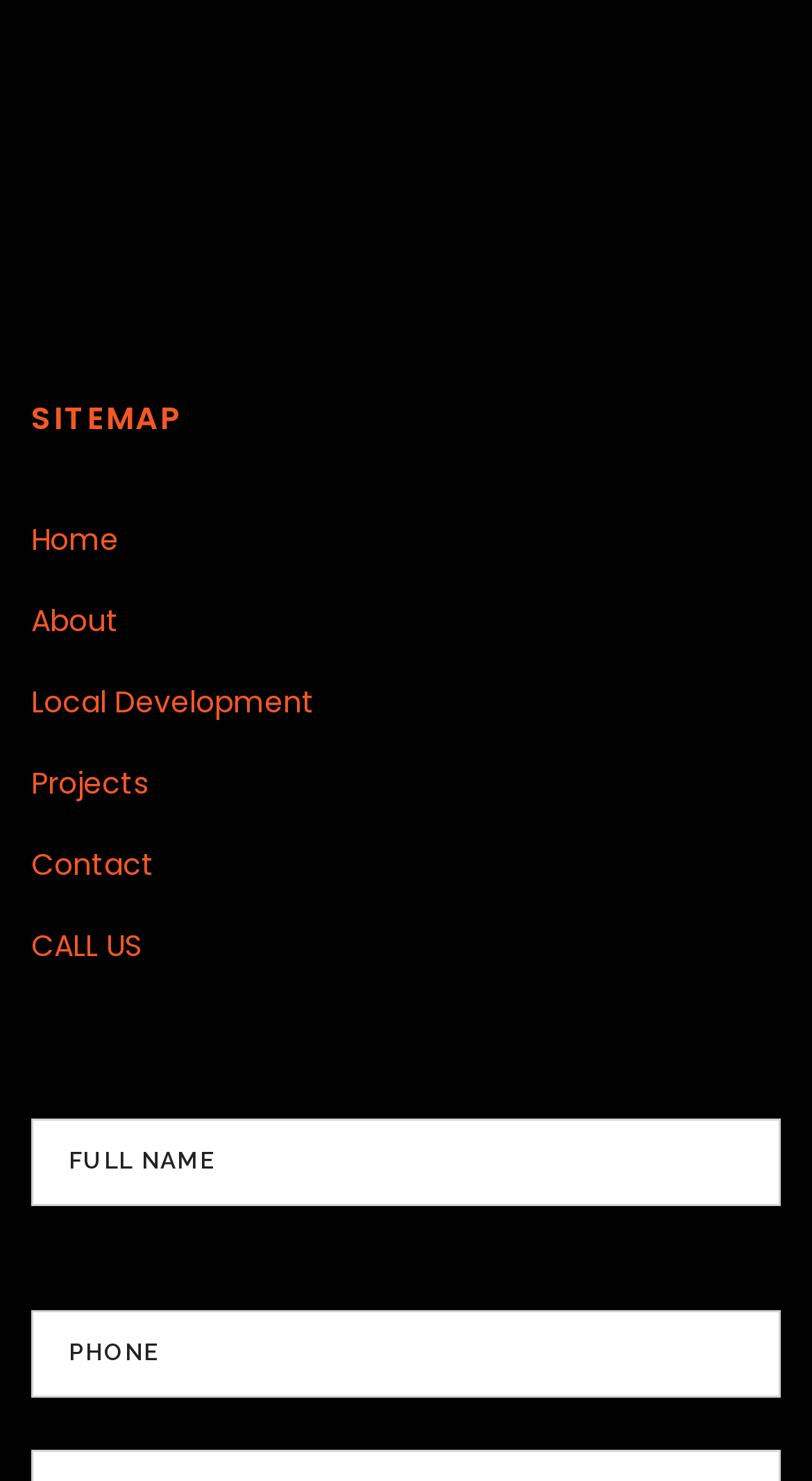Reply to the question with a brief word or phrase: How many links are there in the middle section?

6